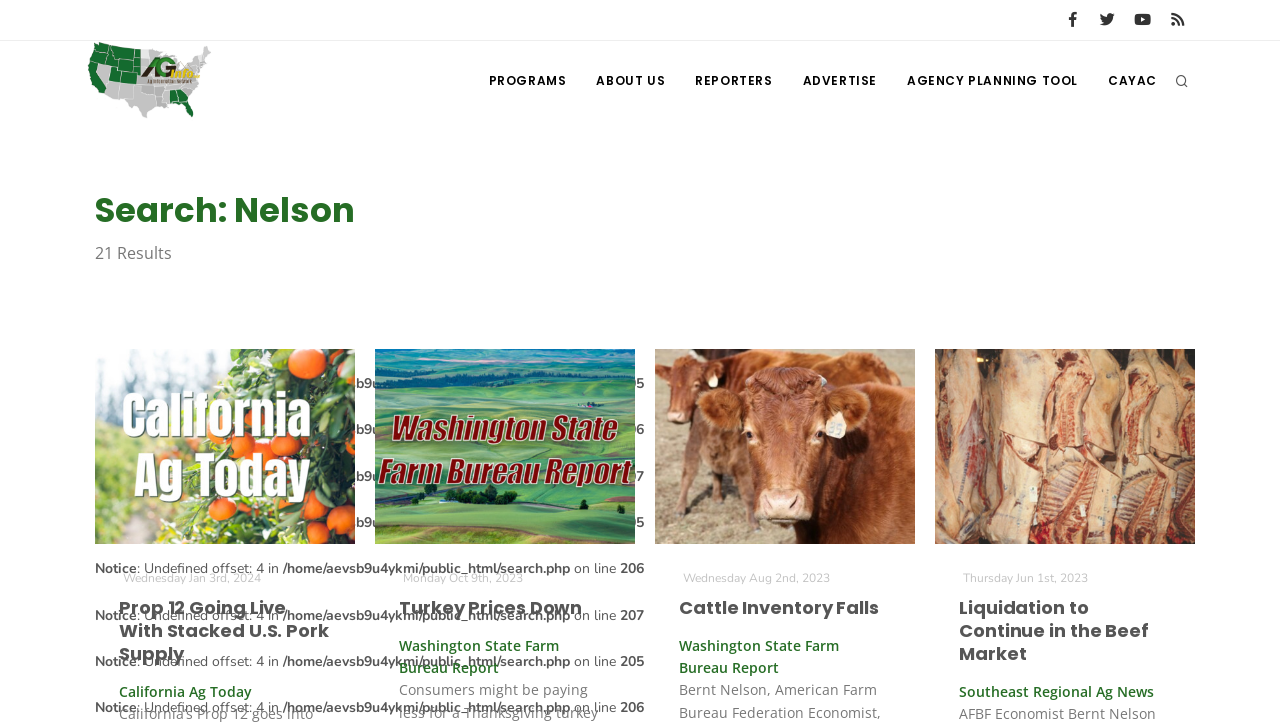Please indicate the bounding box coordinates of the element's region to be clicked to achieve the instruction: "Click on the AGInfo Logo". Provide the coordinates as four float numbers between 0 and 1, i.e., [left, top, right, bottom].

[0.066, 0.128, 0.169, 0.181]